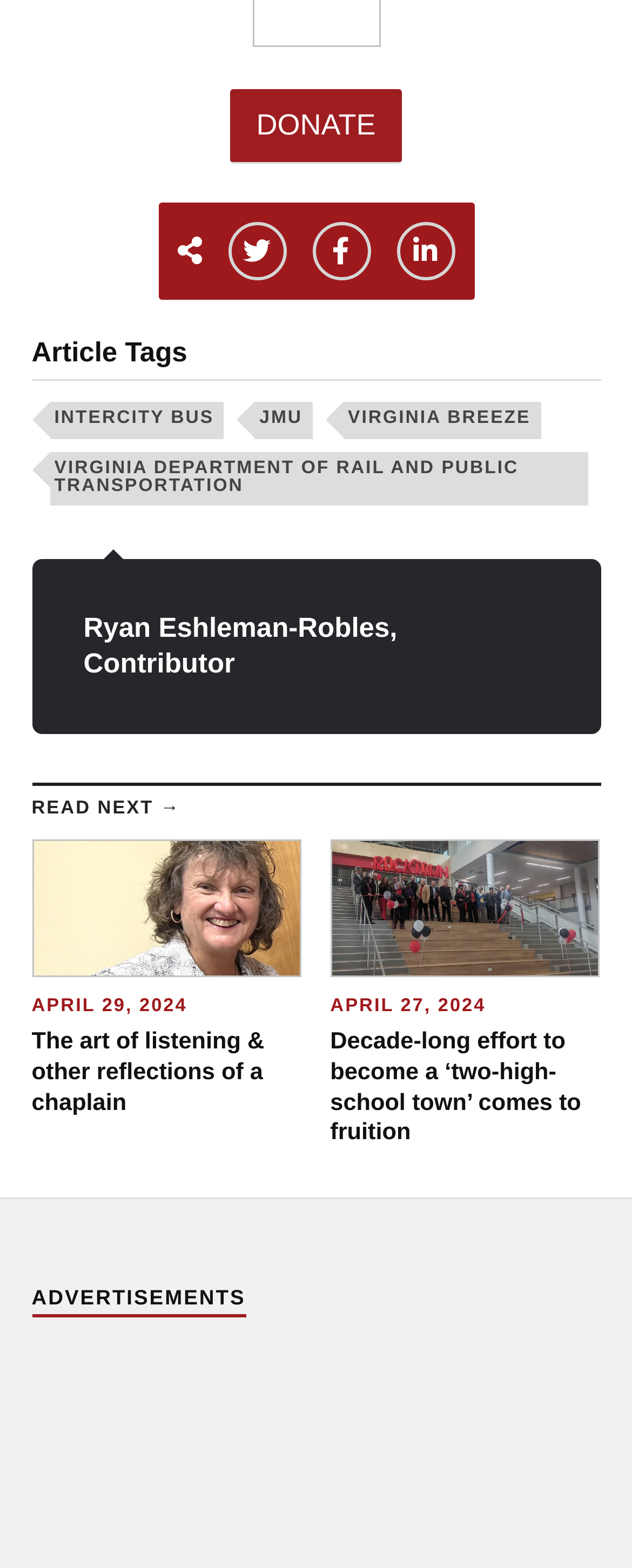Identify the bounding box for the described UI element. Provide the coordinates in (top-left x, top-left y, bottom-right x, bottom-right y) format with values ranging from 0 to 1: WordPress

None